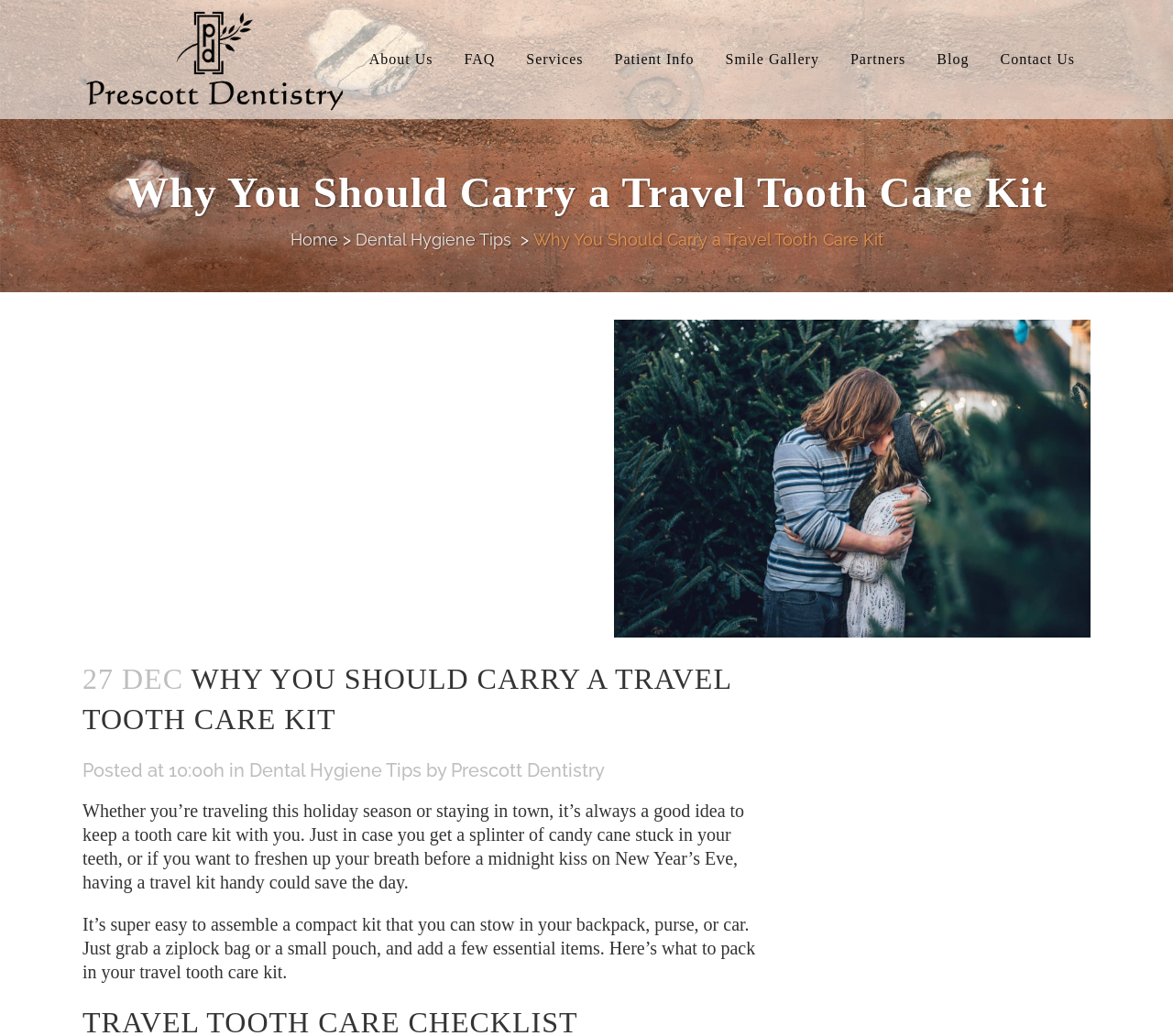Please find the main title text of this webpage.

Why You Should Carry a Travel Tooth Care Kit